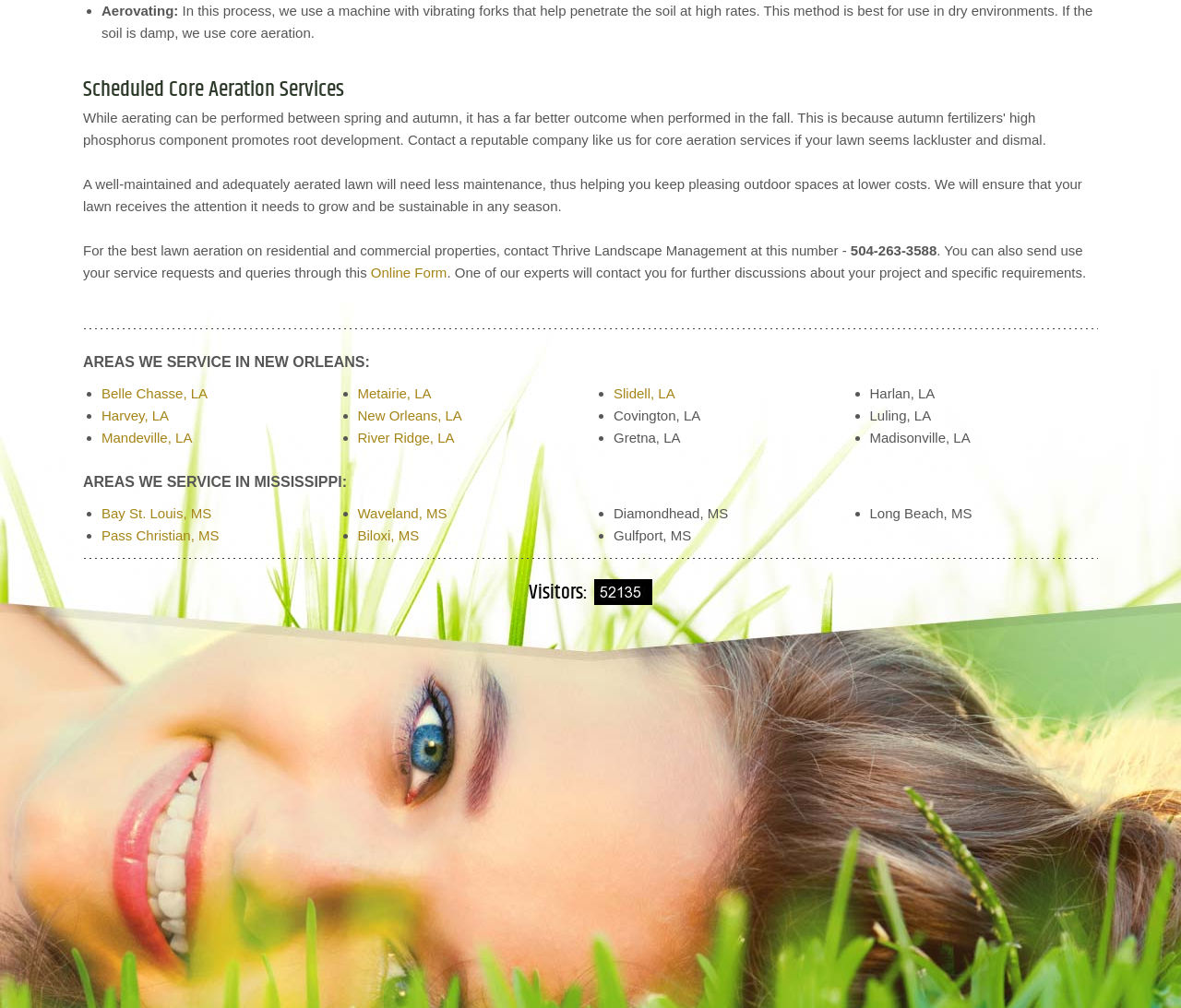Please identify the bounding box coordinates of the region to click in order to complete the given instruction: "Fill out the form". The coordinates should be four float numbers between 0 and 1, i.e., [left, top, right, bottom].

[0.07, 0.757, 0.486, 0.798]